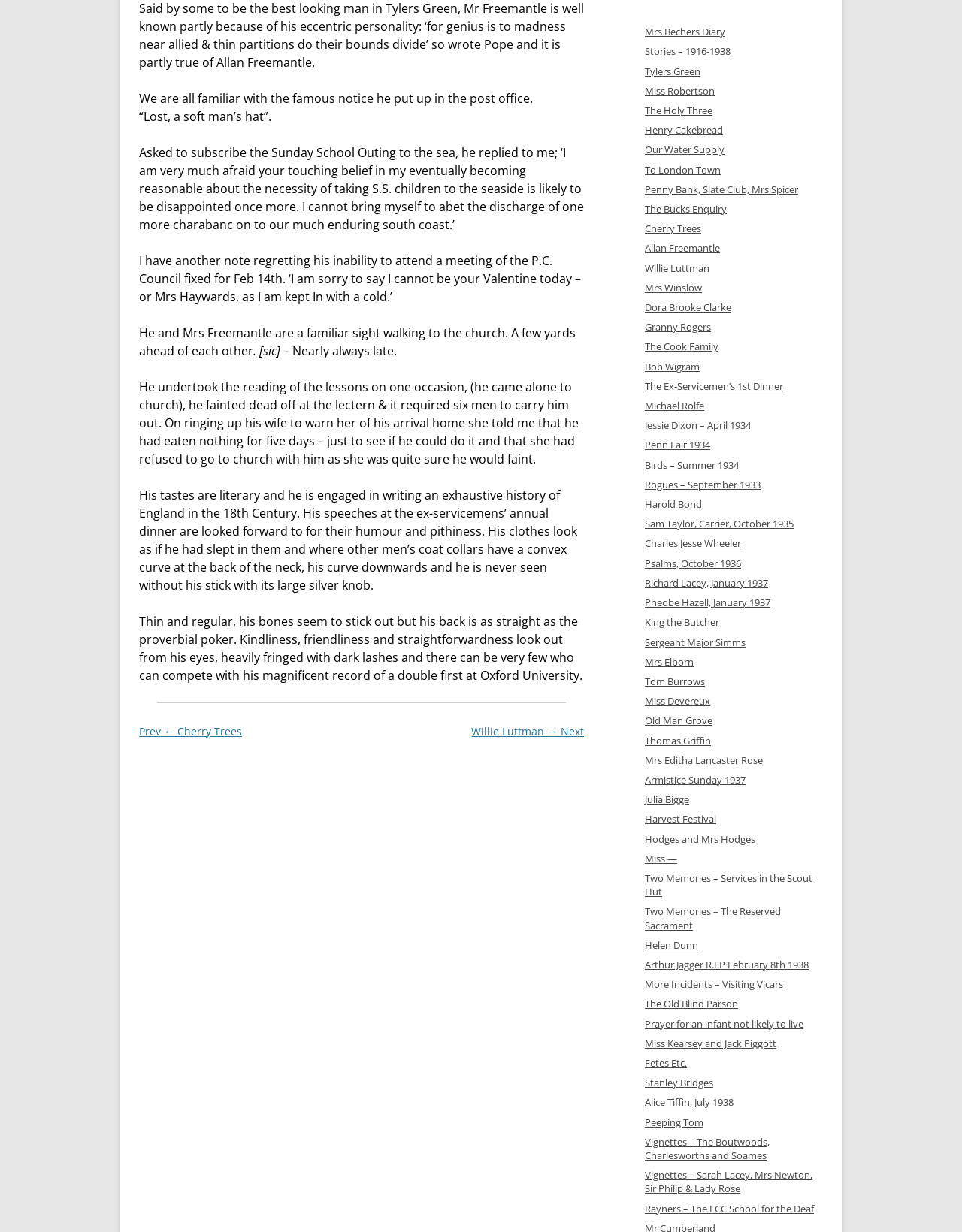Given the description "Willie Luttman → Next", provide the bounding box coordinates of the corresponding UI element.

[0.49, 0.588, 0.607, 0.599]